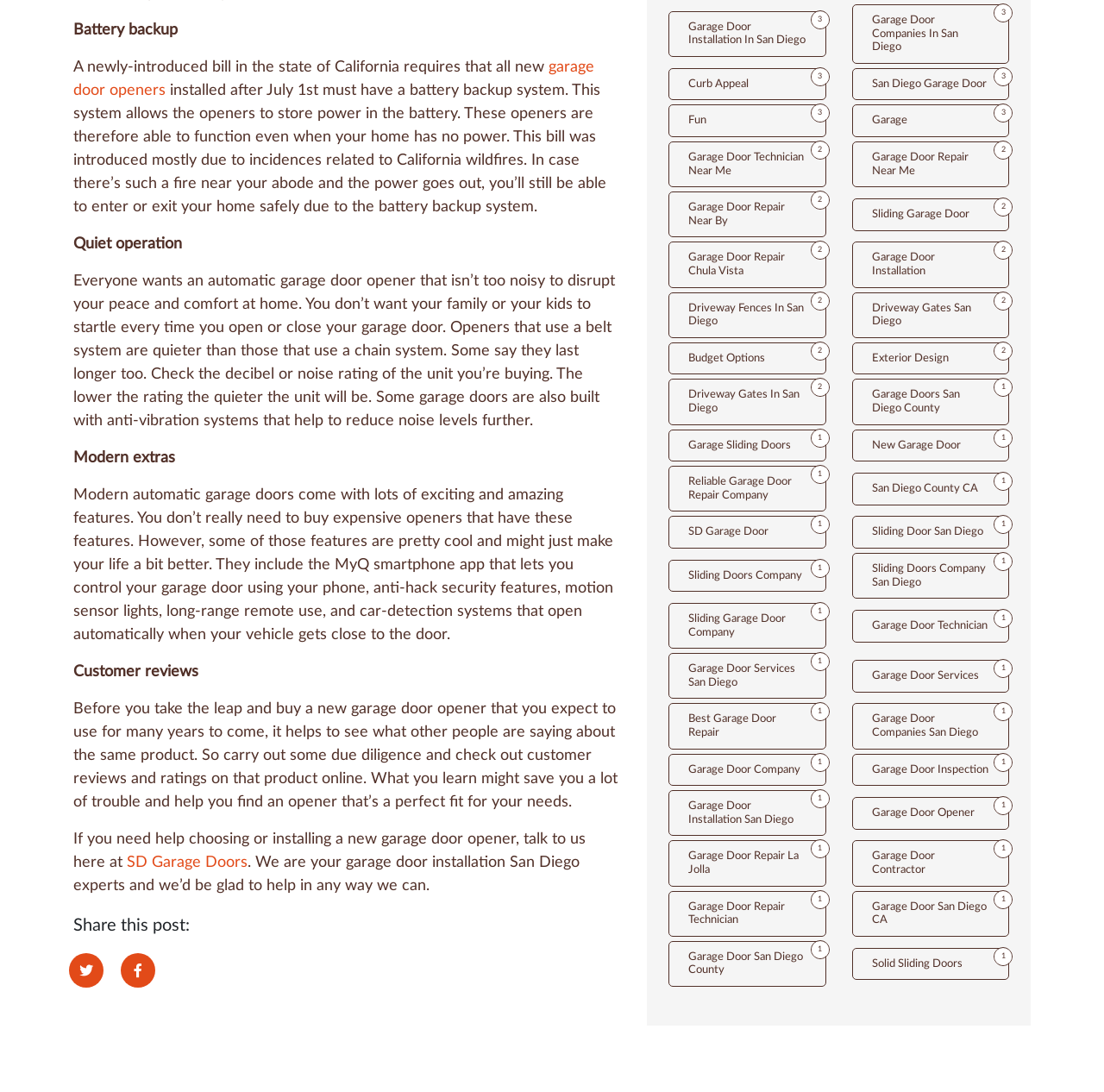Identify the bounding box coordinates of the clickable region necessary to fulfill the following instruction: "Learn about 'Modern extras'". The bounding box coordinates should be four float numbers between 0 and 1, i.e., [left, top, right, bottom].

[0.066, 0.412, 0.159, 0.427]